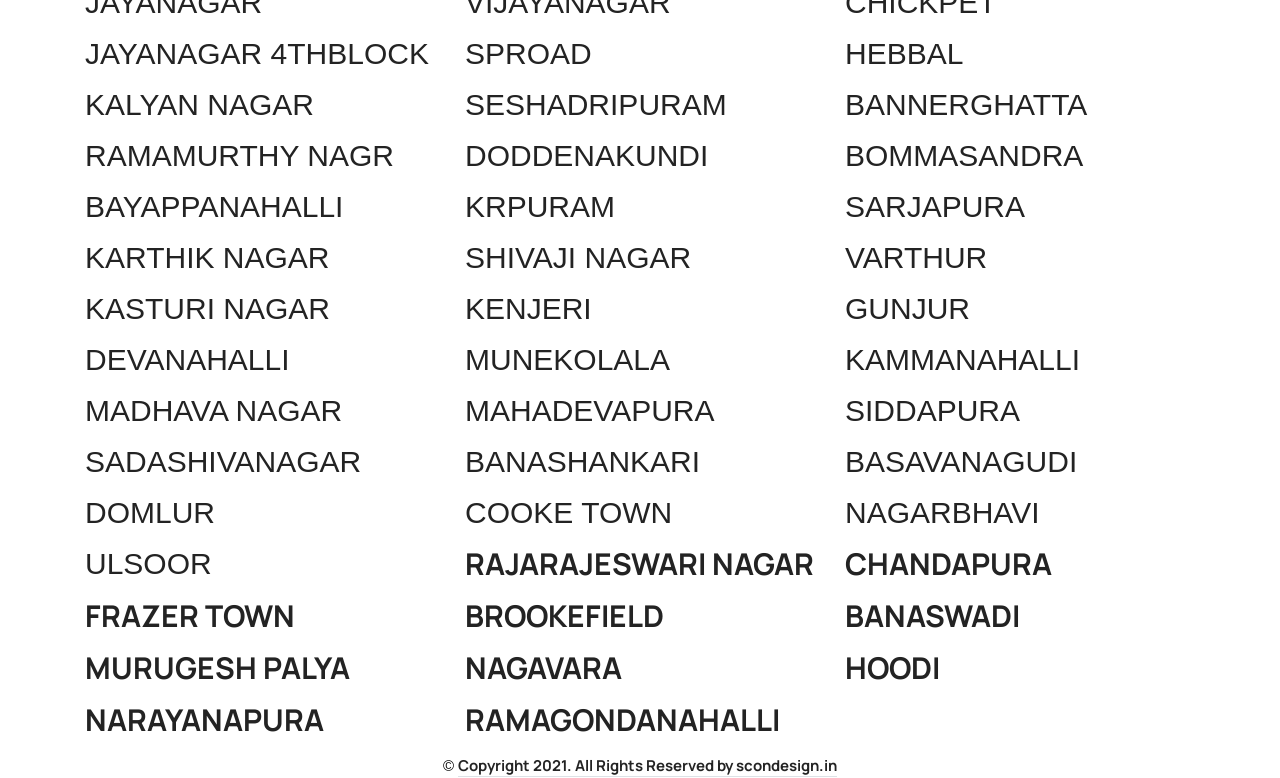Find and provide the bounding box coordinates for the UI element described here: "MUNEKOLALA". The coordinates should be given as four float numbers between 0 and 1: [left, top, right, bottom].

[0.363, 0.44, 0.637, 0.486]